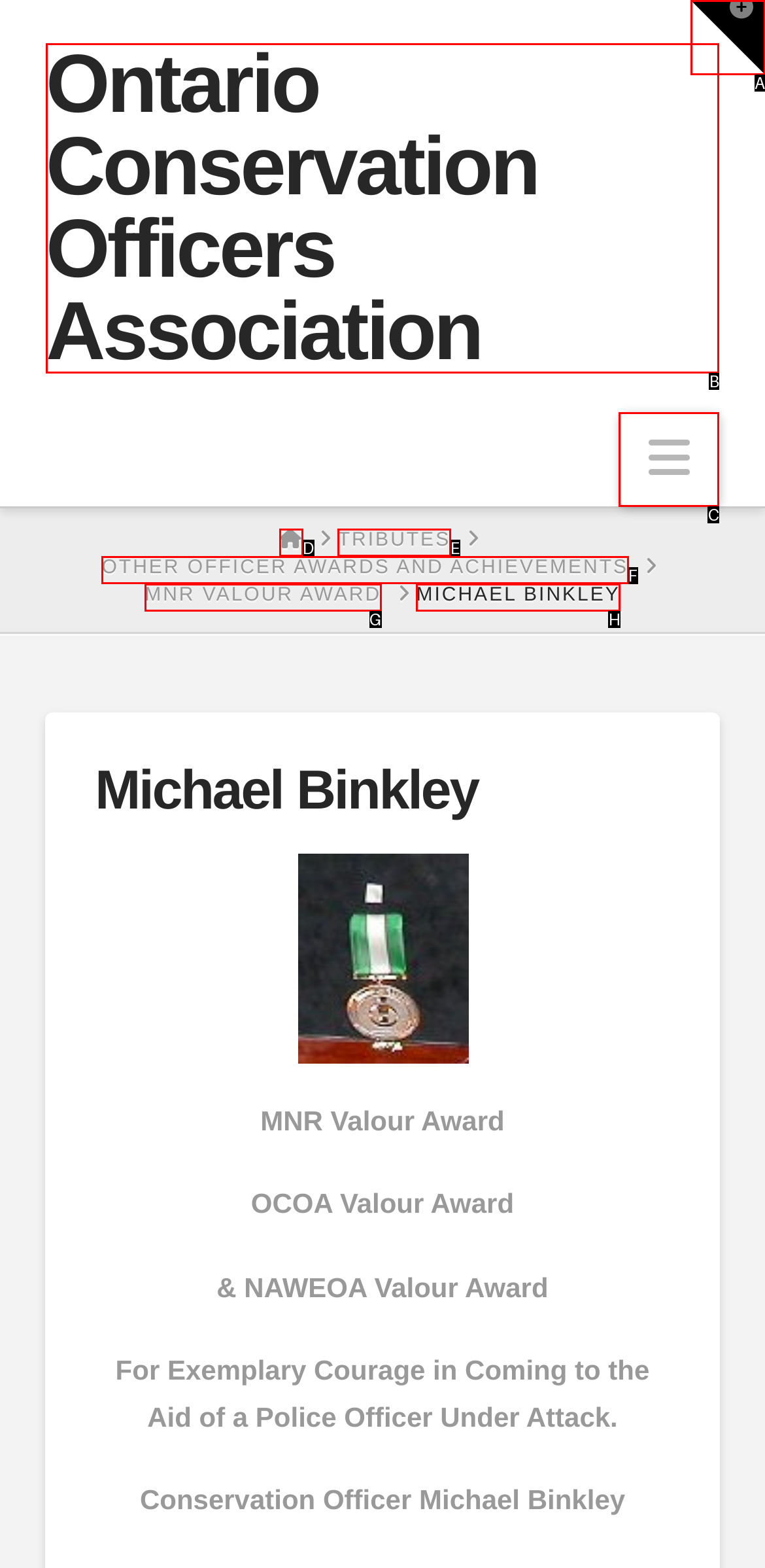Determine the appropriate lettered choice for the task: Expand the Navigation button. Reply with the correct letter.

C